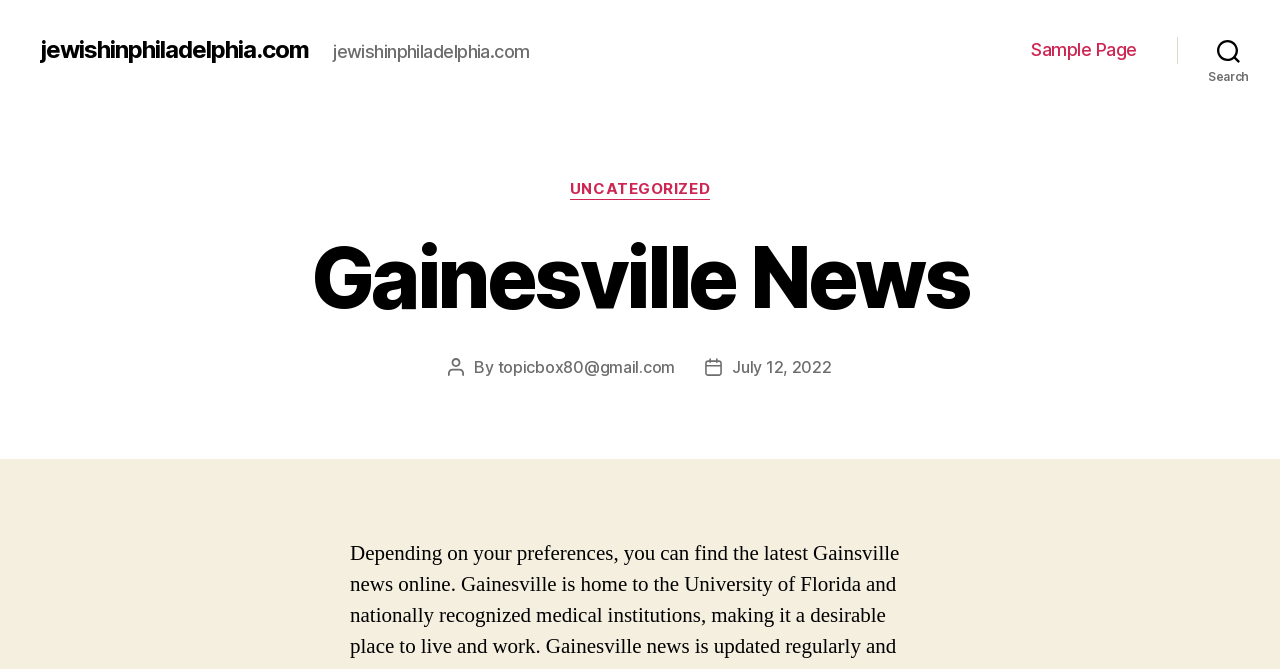Given the element description Uncategorized, identify the bounding box coordinates for the UI element on the webpage screenshot. The format should be (top-left x, top-left y, bottom-right x, bottom-right y), with values between 0 and 1.

[0.445, 0.269, 0.555, 0.299]